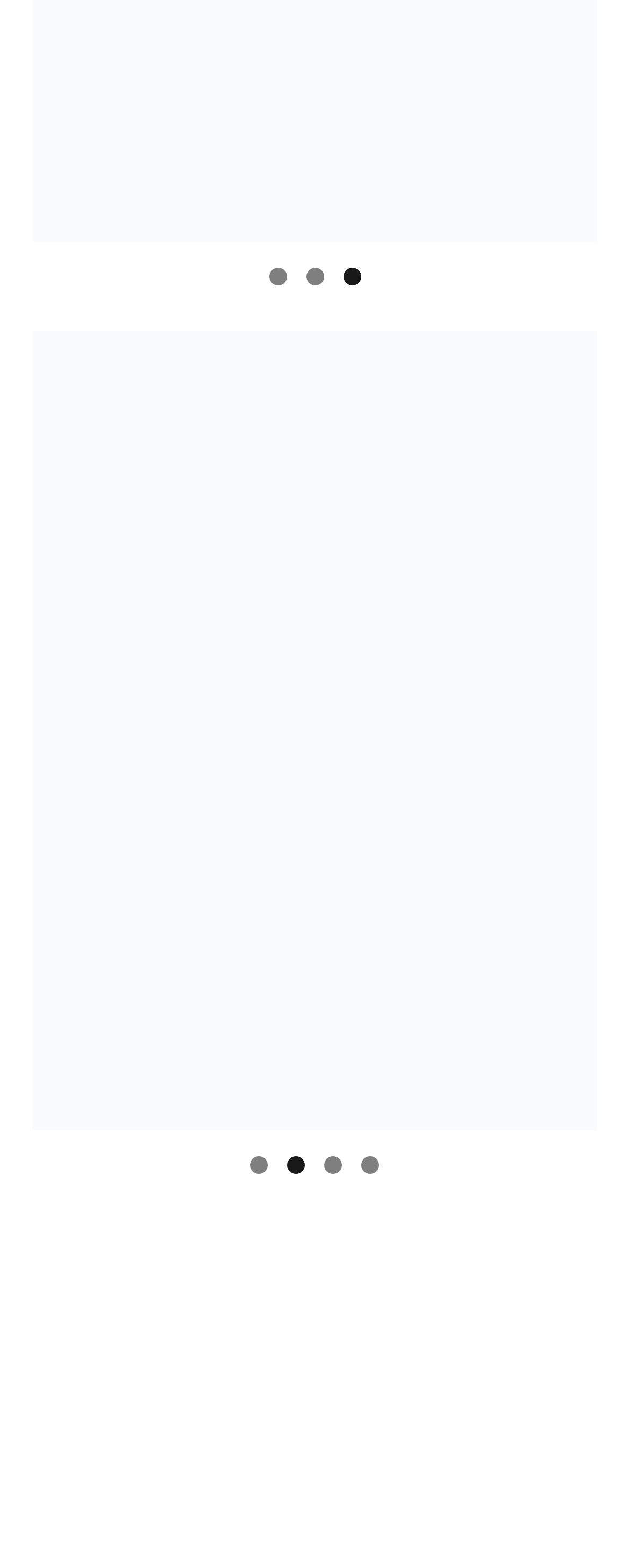Answer the question using only a single word or phrase: 
What is the vertical position of the second slideshow?

Lower